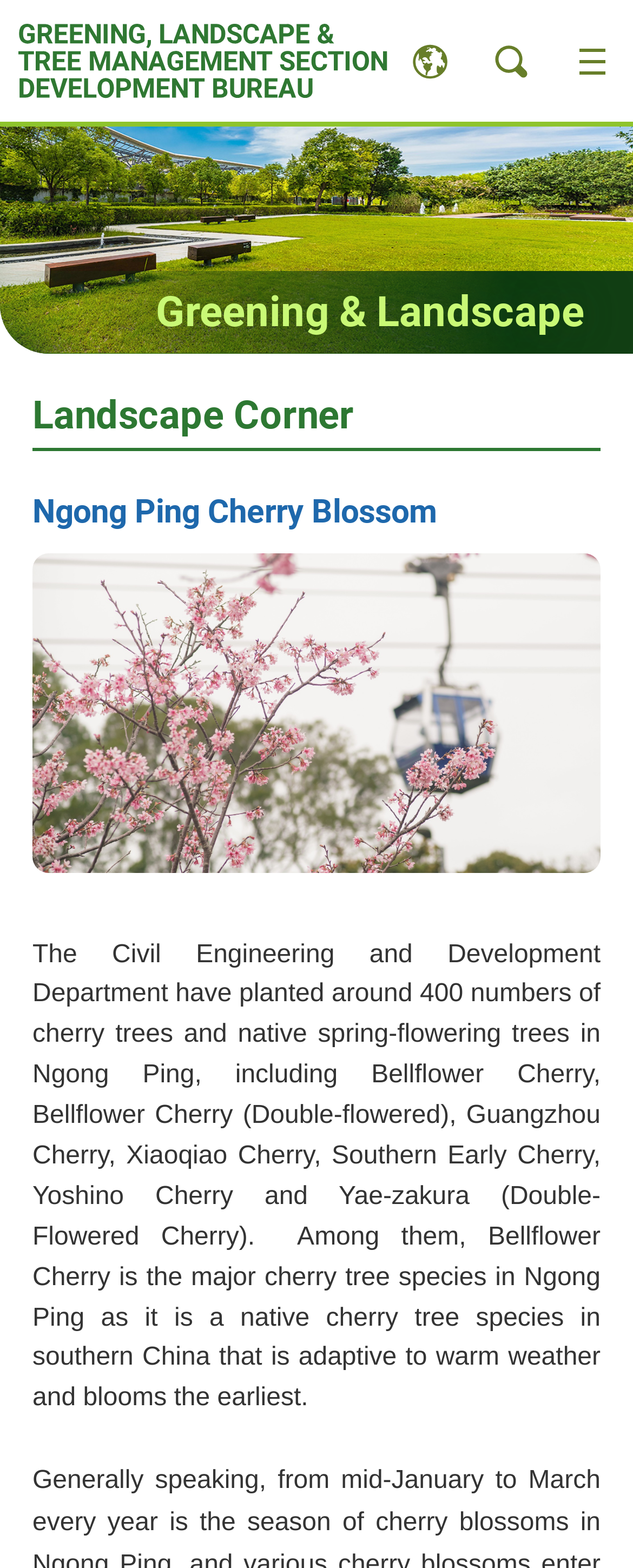Respond to the following question with a brief word or phrase:
What is the purpose of the 'Back to Top' link?

to go back to the top of the page